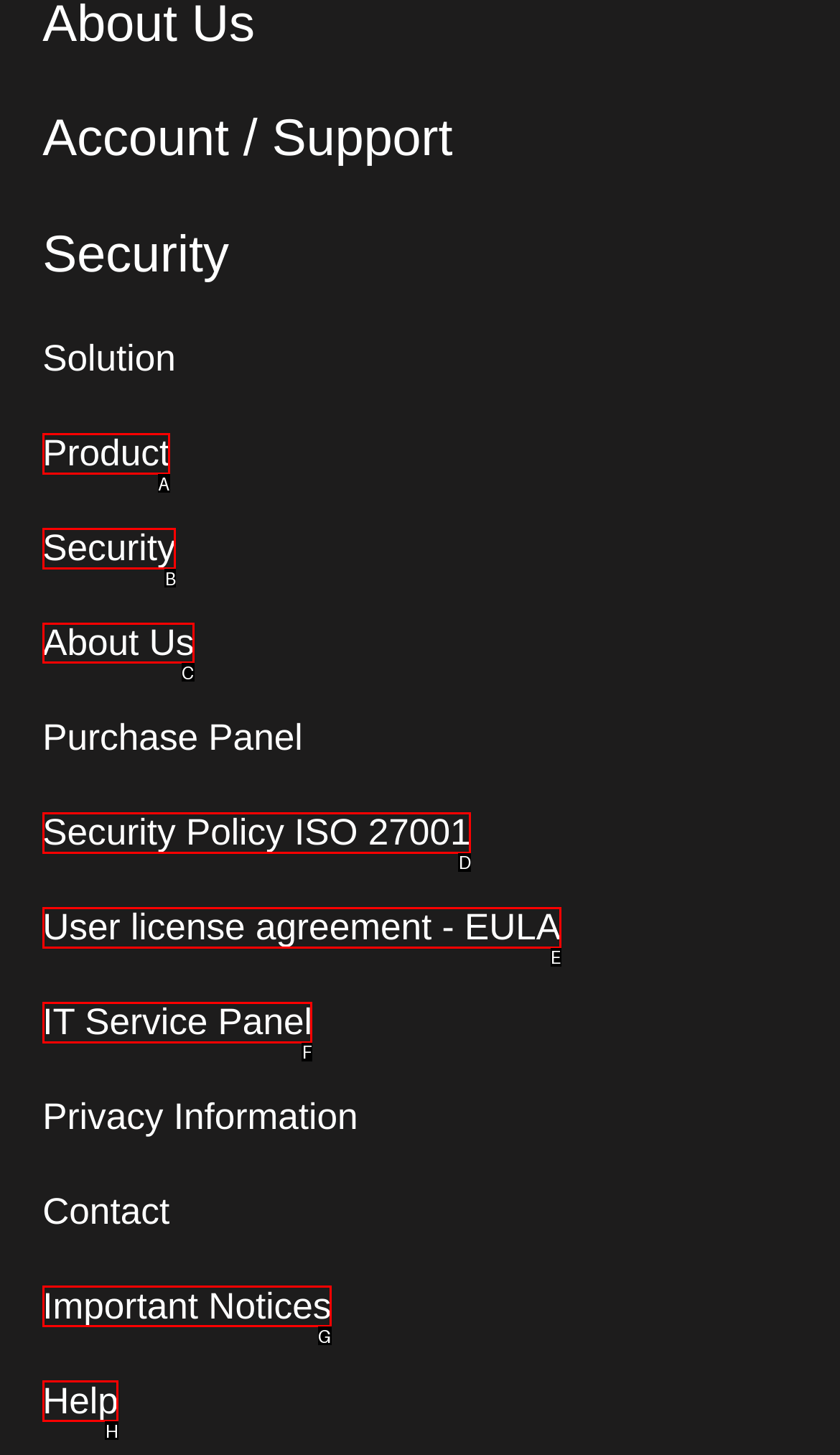From the given choices, which option should you click to complete this task: Learn about the company? Answer with the letter of the correct option.

C